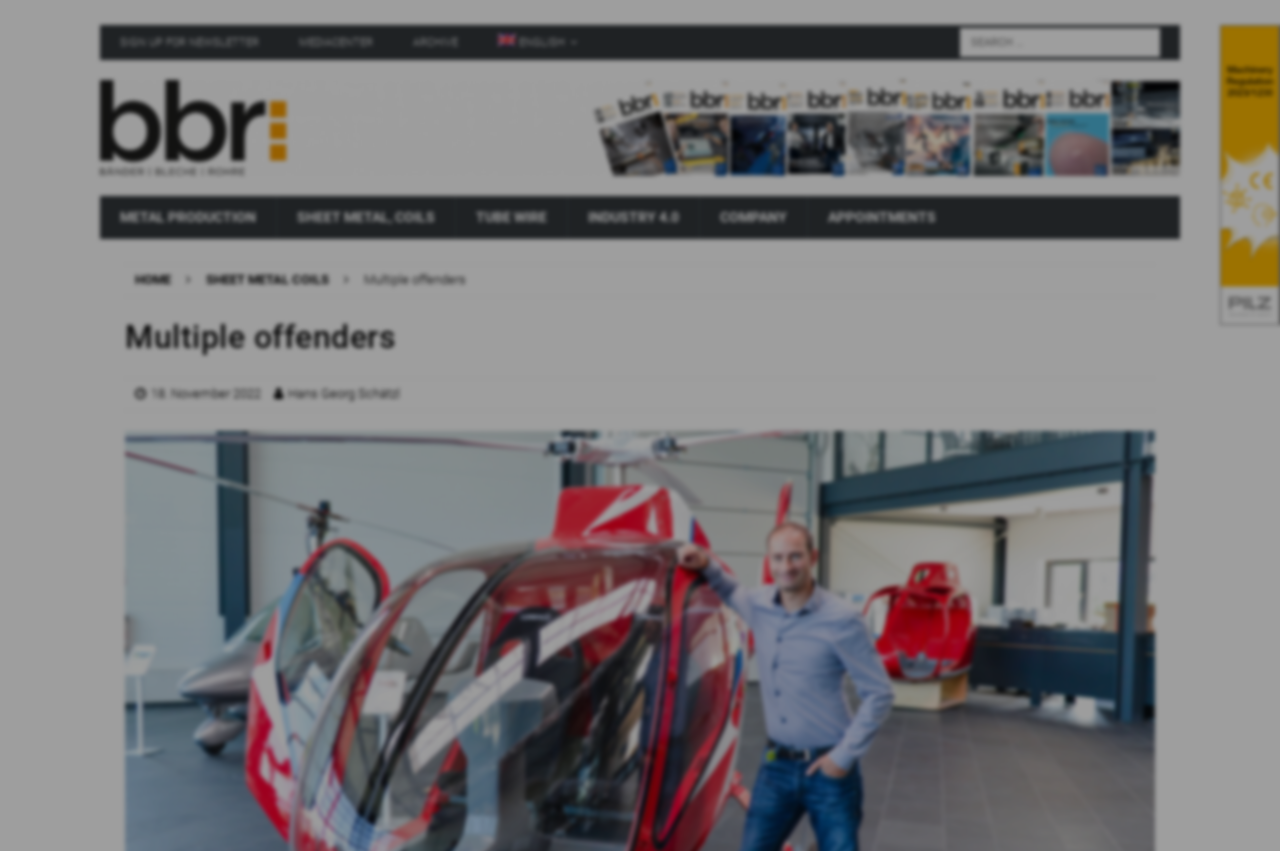Identify the bounding box for the UI element described as: "aria-label="Banner_MVO_en_120x600"". Ensure the coordinates are four float numbers between 0 and 1, formatted as [left, top, right, bottom].

[0.953, 0.355, 1.0, 0.378]